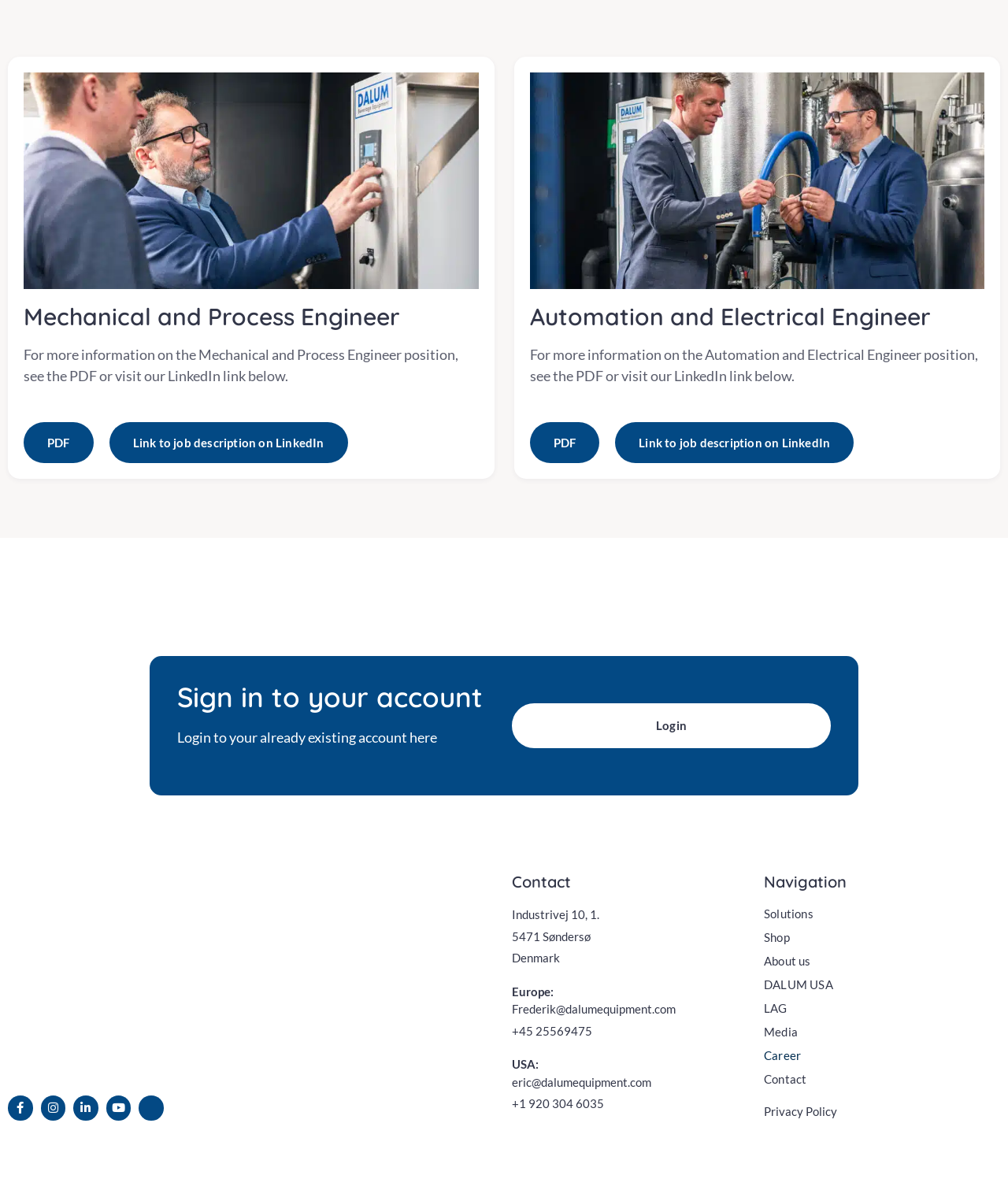Identify the bounding box coordinates of the clickable region required to complete the instruction: "Download job description PDF". The coordinates should be given as four float numbers within the range of 0 and 1, i.e., [left, top, right, bottom].

[0.023, 0.351, 0.093, 0.386]